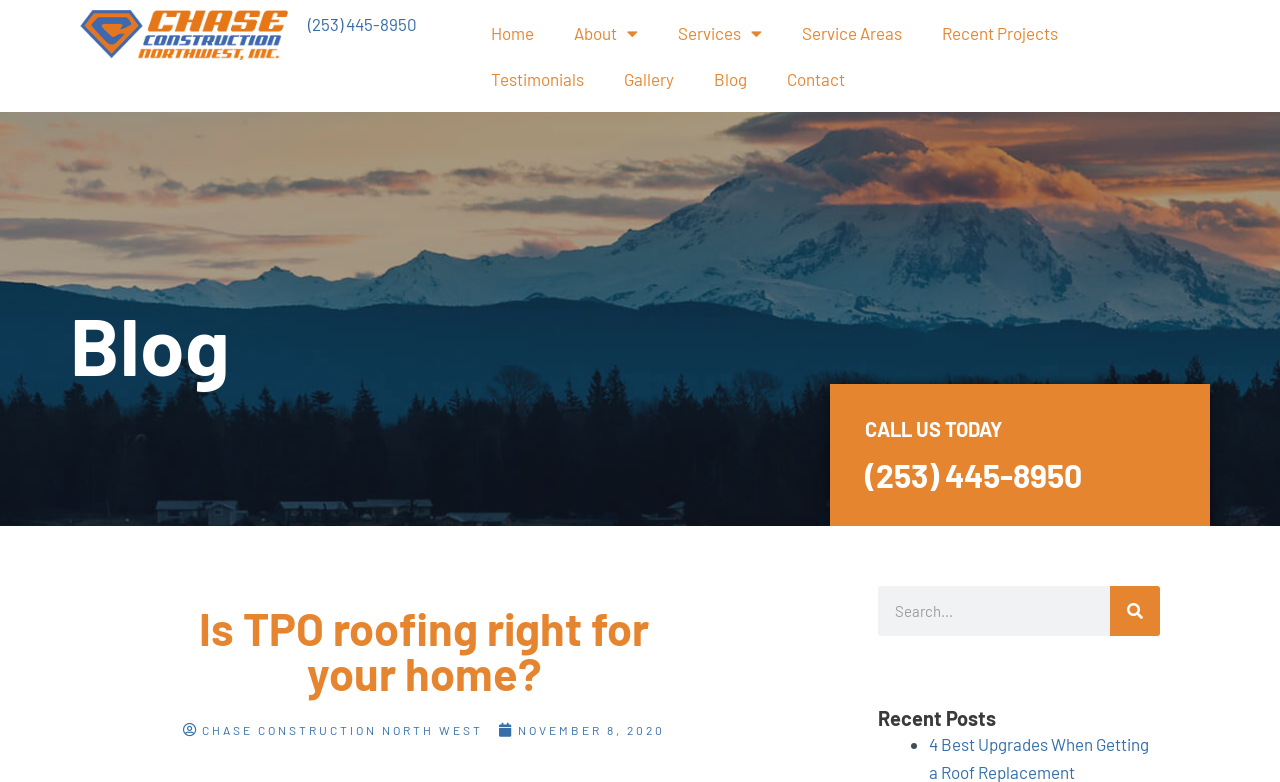What is the topic of the blog?
Please respond to the question with a detailed and well-explained answer.

I found the topic of the blog by looking at the headings on the webpage, specifically the one with the text 'Is TPO roofing right for your home?' which suggests that the blog is about roofing.